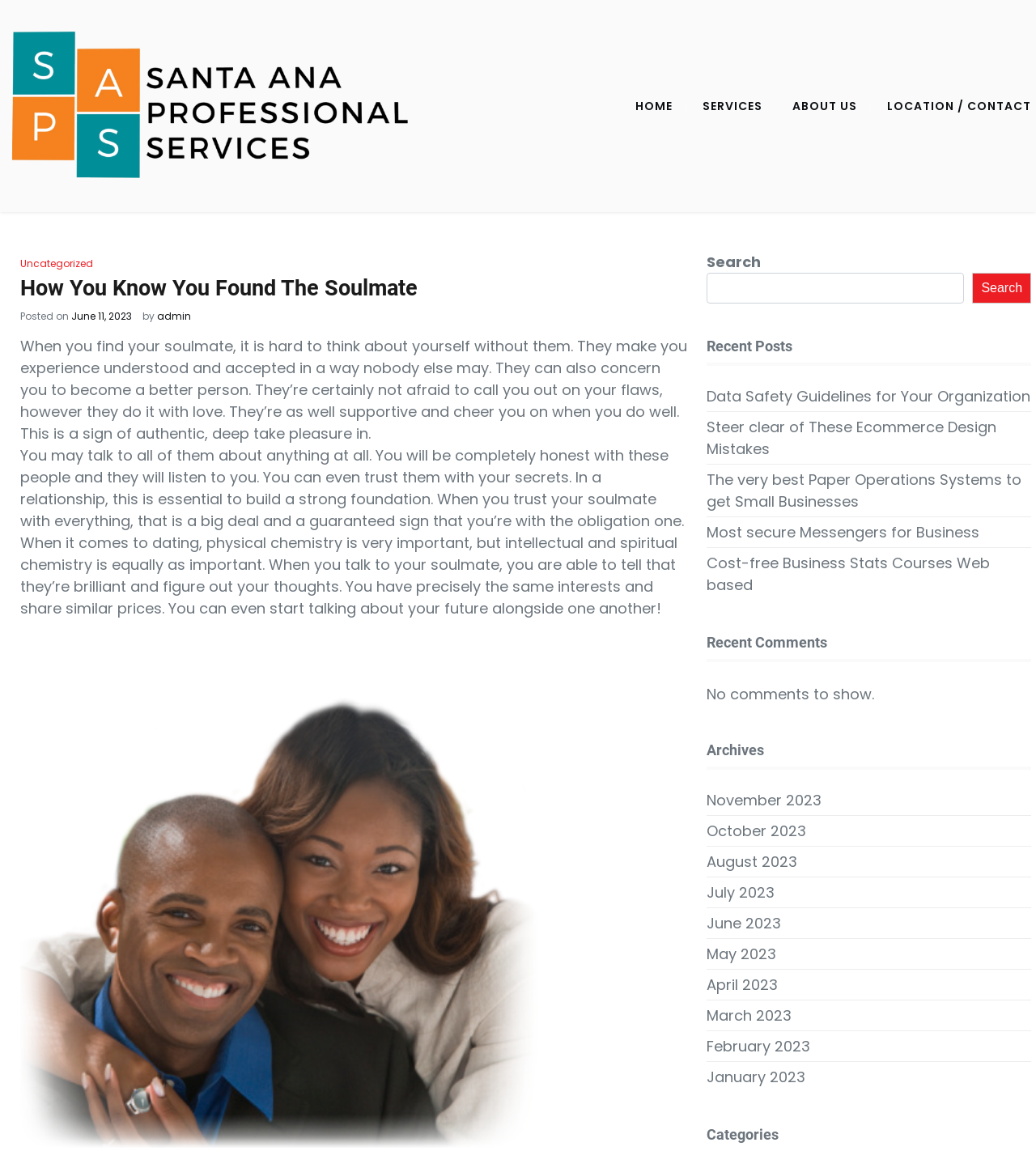Predict the bounding box coordinates for the UI element described as: "July 2023". The coordinates should be four float numbers between 0 and 1, presented as [left, top, right, bottom].

[0.682, 0.766, 0.748, 0.785]